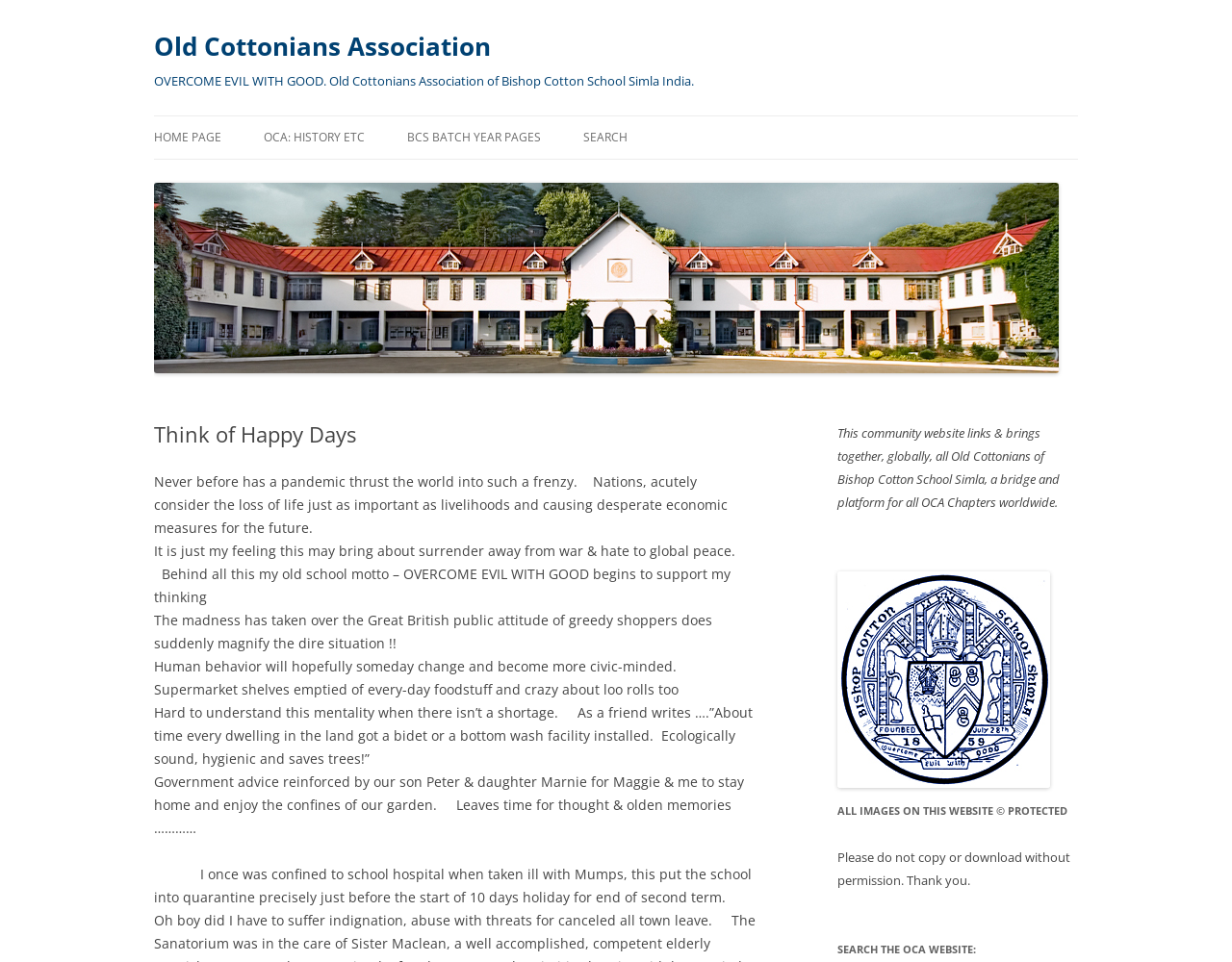What is the motto of Bishop Cotton School?
From the image, respond with a single word or phrase.

OVERCOME EVIL WITH GOOD